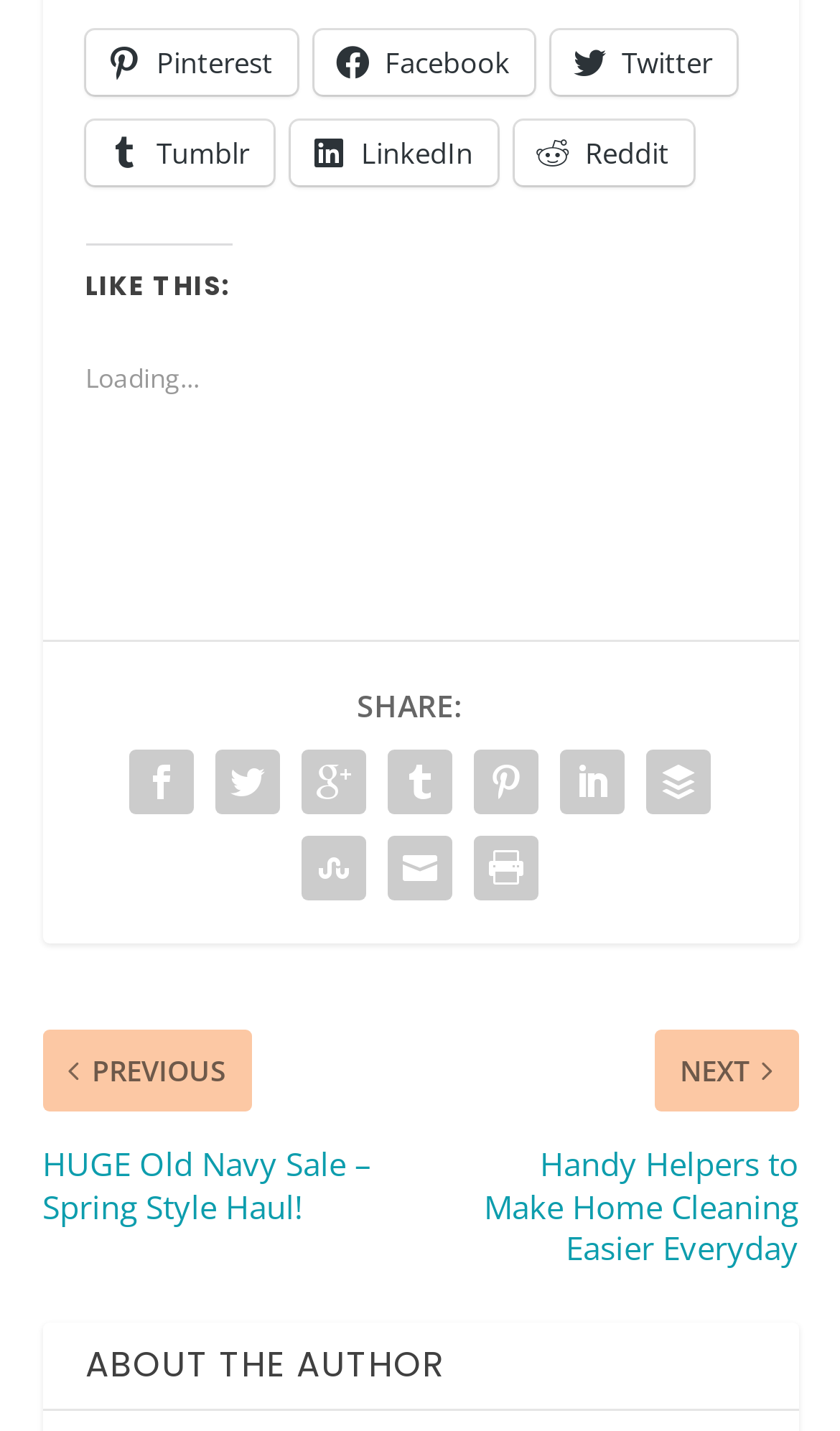Determine the bounding box coordinates for the area that should be clicked to carry out the following instruction: "Share on Facebook".

[0.373, 0.021, 0.635, 0.066]